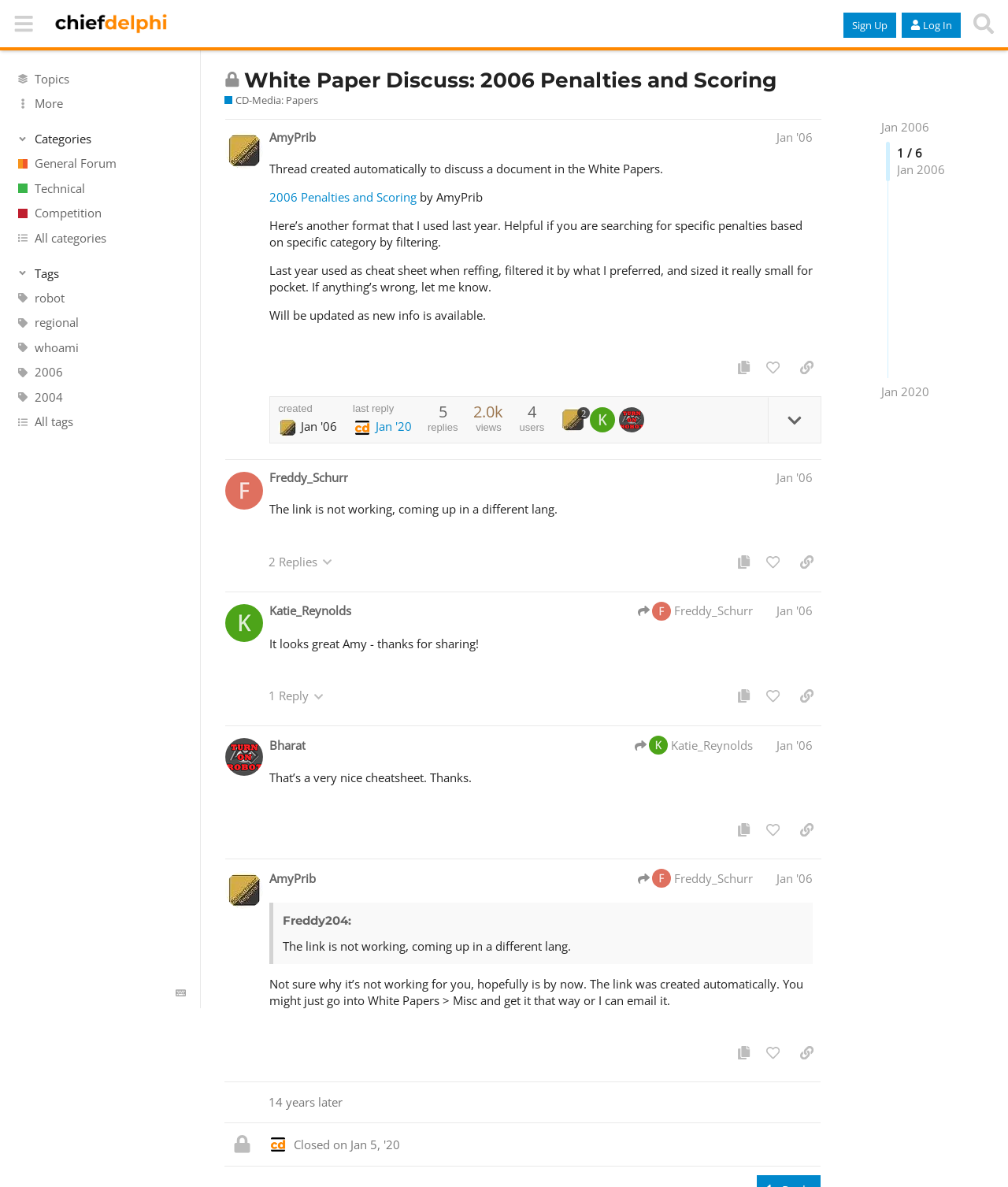How many replies are there in this topic? Using the information from the screenshot, answer with a single word or phrase.

1